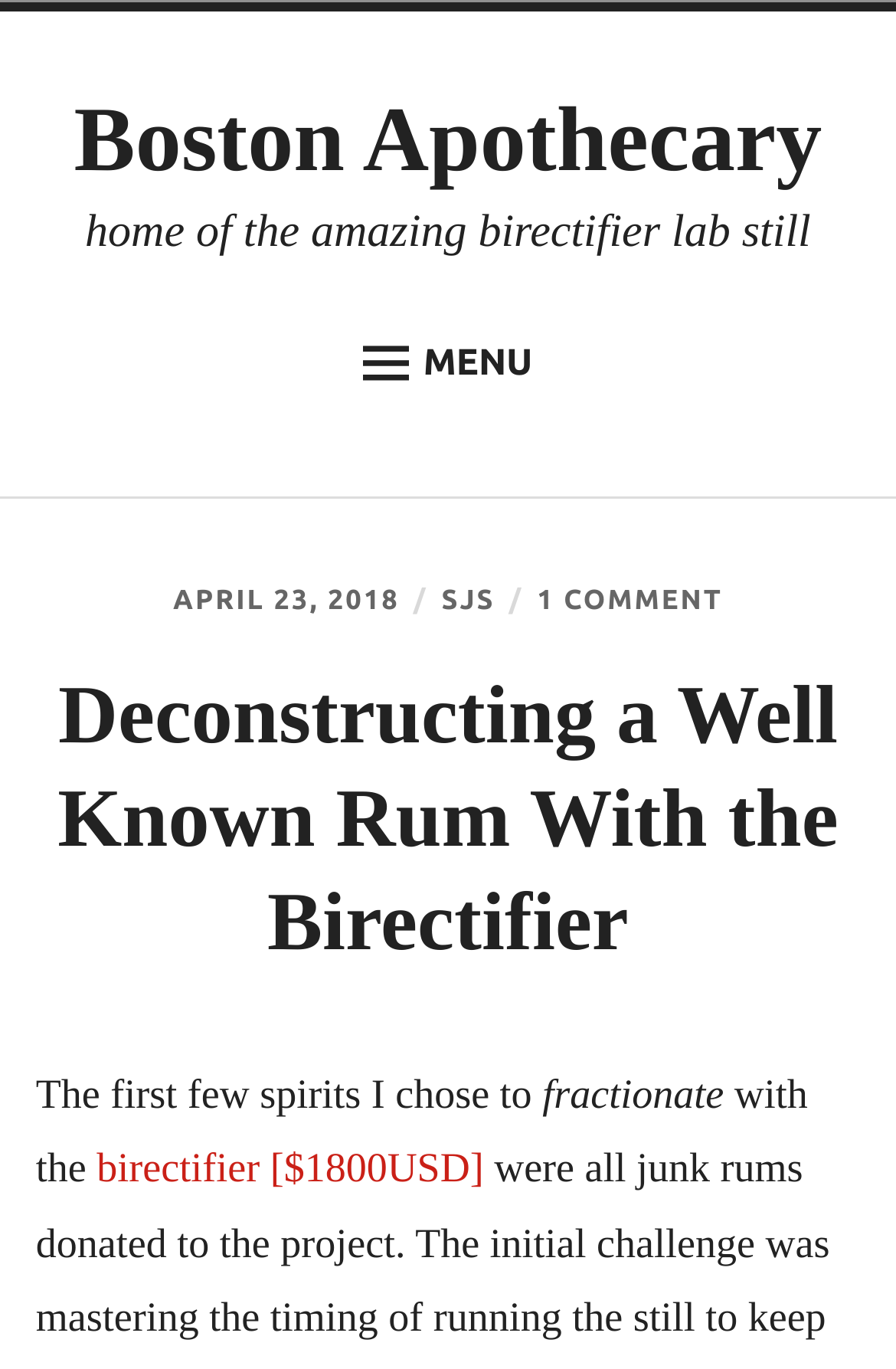Please specify the coordinates of the bounding box for the element that should be clicked to carry out this instruction: "expand the MENU button". The coordinates must be four float numbers between 0 and 1, formatted as [left, top, right, bottom].

[0.36, 0.233, 0.64, 0.298]